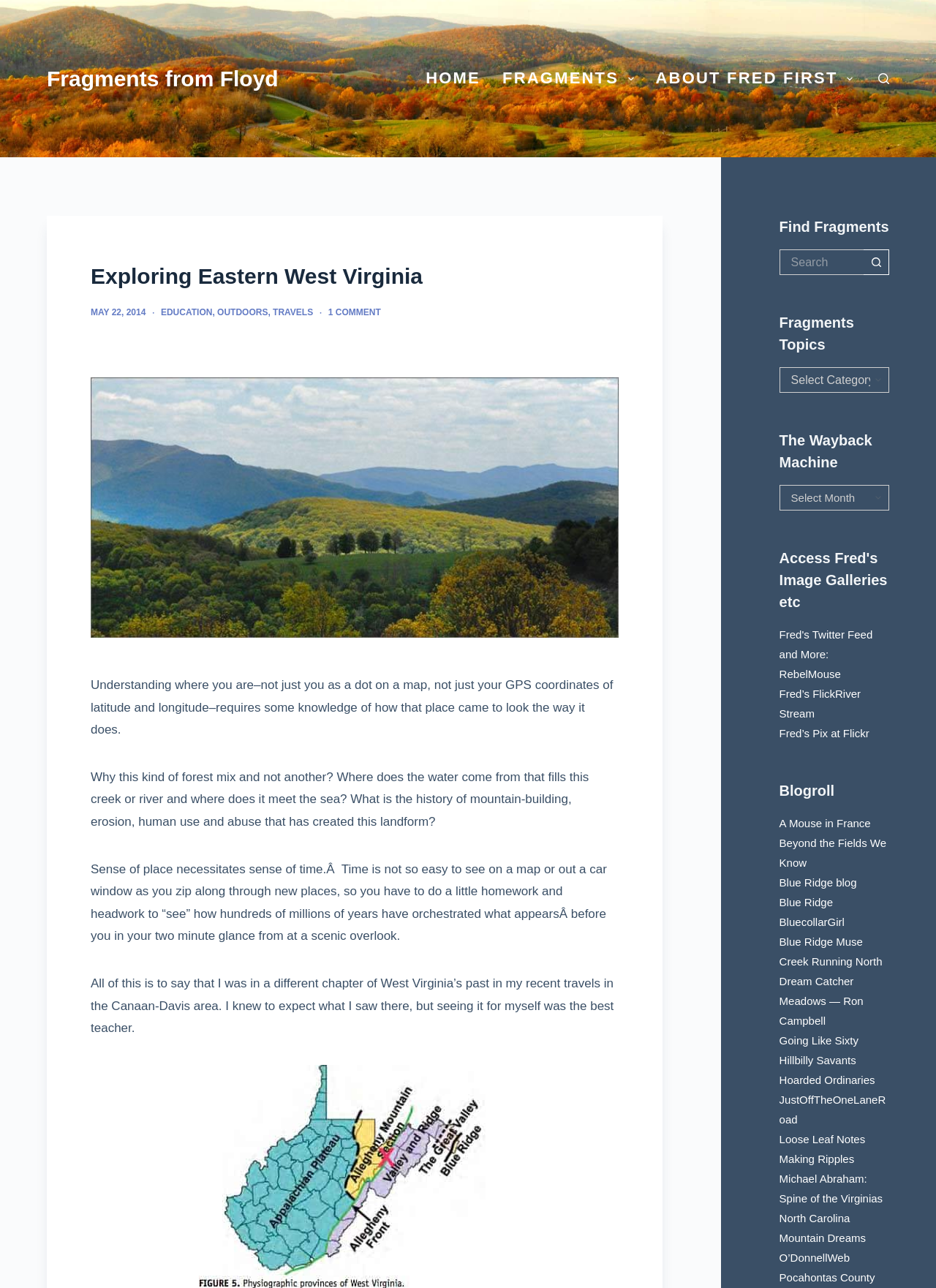What is the 'Wayback Machine'?
Please respond to the question with as much detail as possible.

The 'Wayback Machine' is a feature on the website that allows users to access archived web pages. It is likely a tool that enables users to view past versions of the website or other web pages.